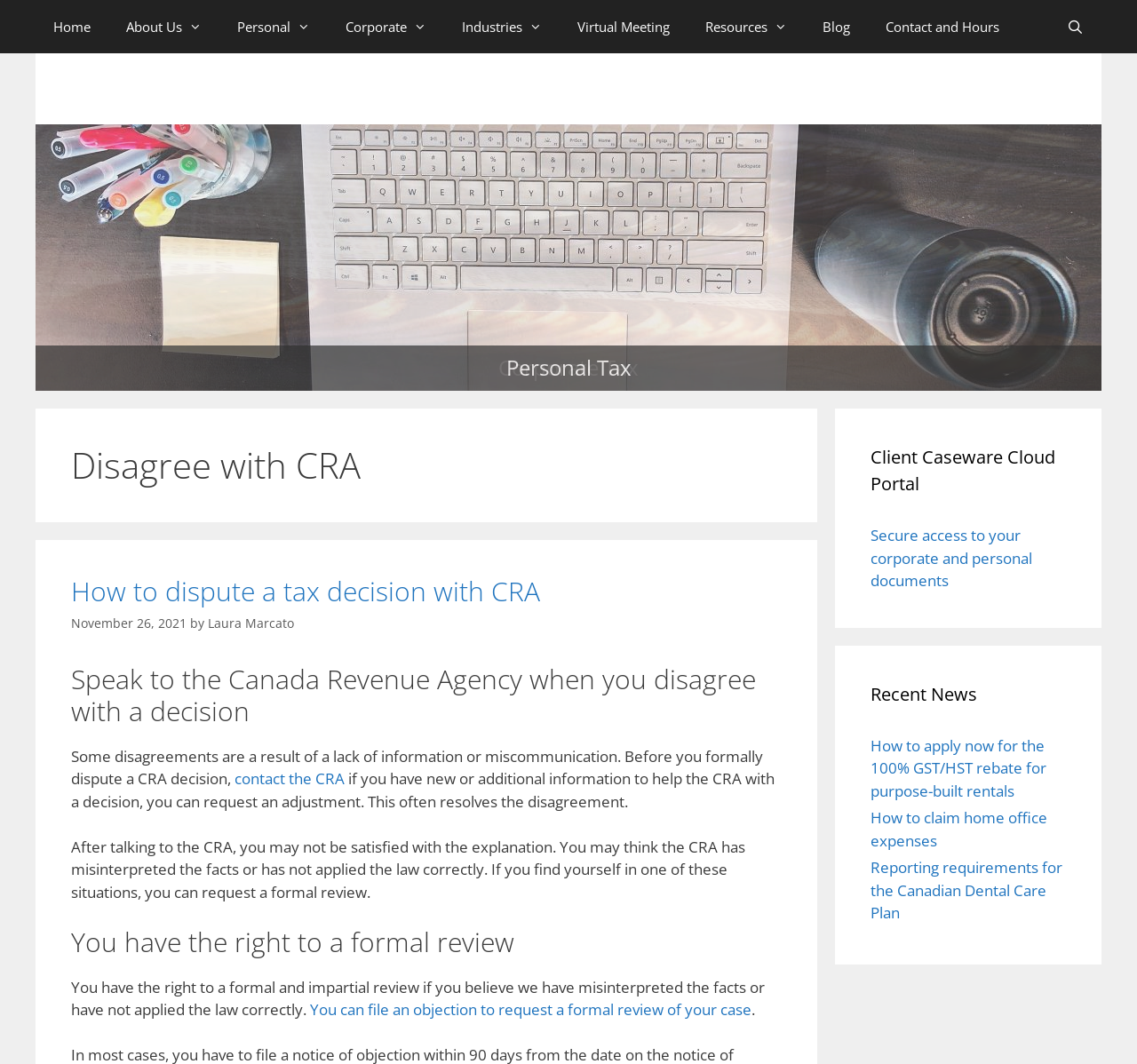Respond to the question below with a single word or phrase:
What is the topic of the recent news article 'How to apply now for the 100% GST/HST rebate for purpose-built rentals'?

GST/HST rebate